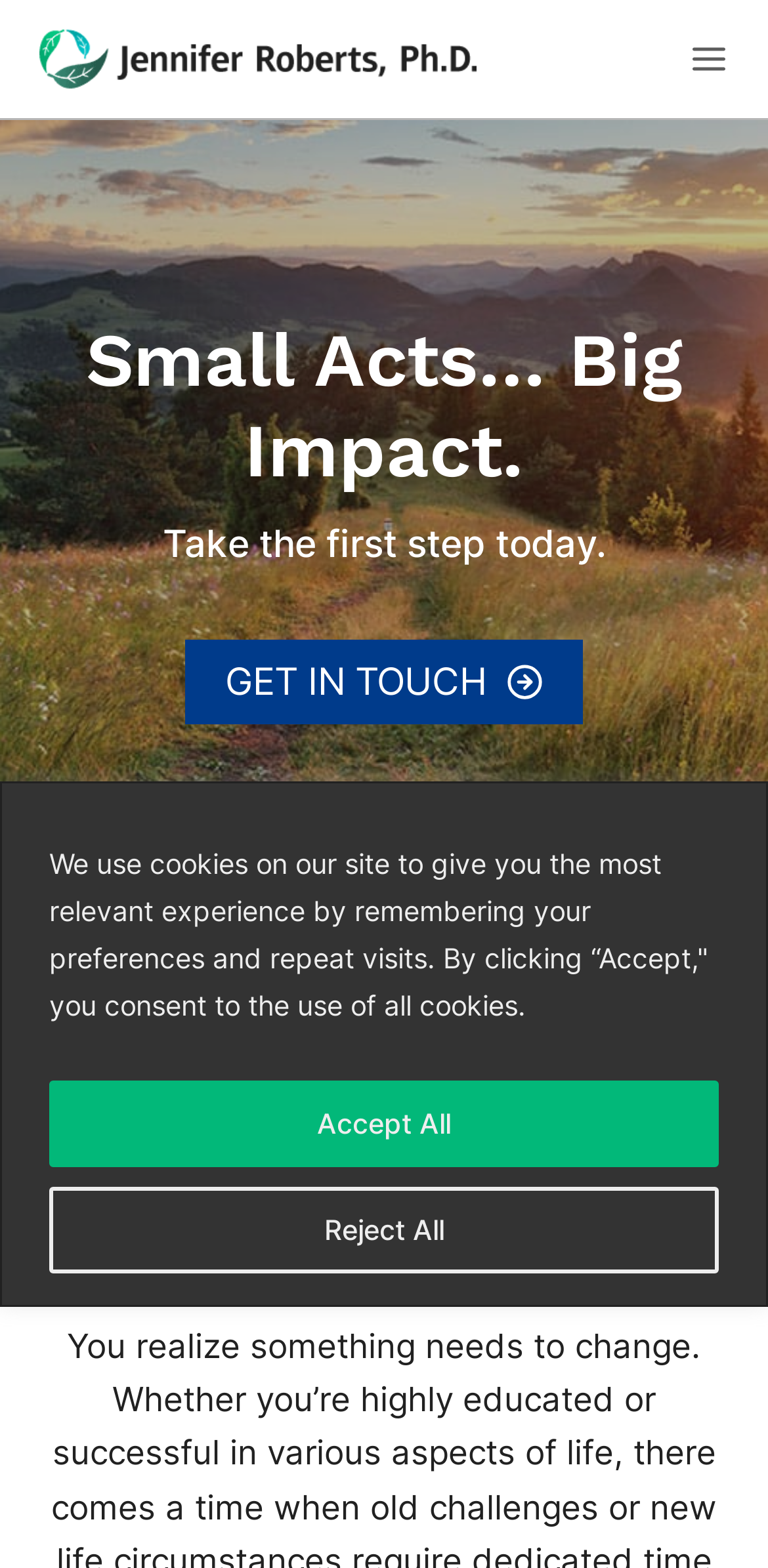Please answer the following question as detailed as possible based on the image: 
What is the profession of Jennifer Roberts?

Based on the webpage, Jennifer Roberts is a therapist in Fort Collins, CO, as indicated by the title 'Therapist in Fort Collins, CO | Jennifer Roberts, Ph.D.' and the content of the webpage.